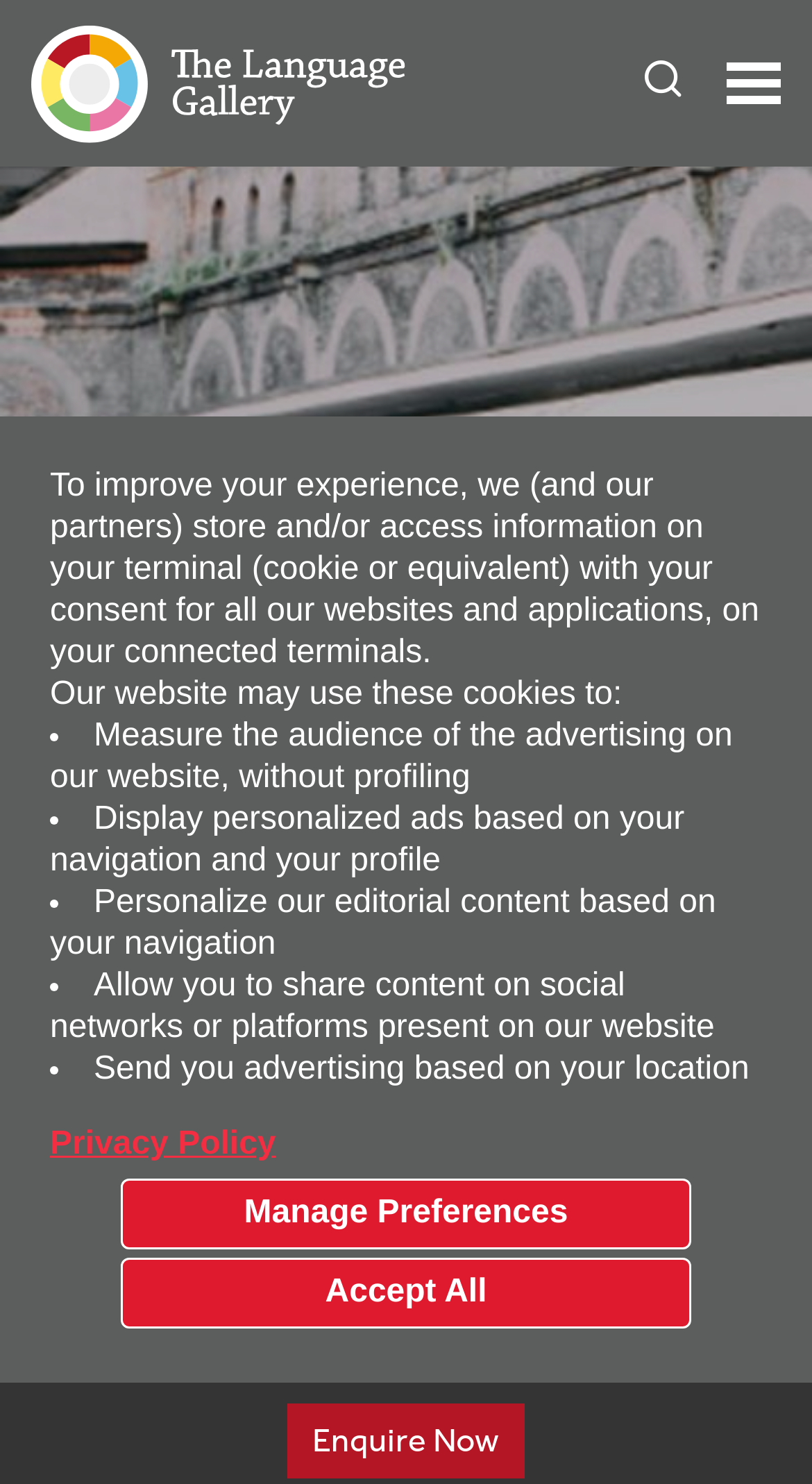Identify the bounding box coordinates of the region that should be clicked to execute the following instruction: "Click the Enquire Now button".

[0.354, 0.946, 0.646, 0.996]